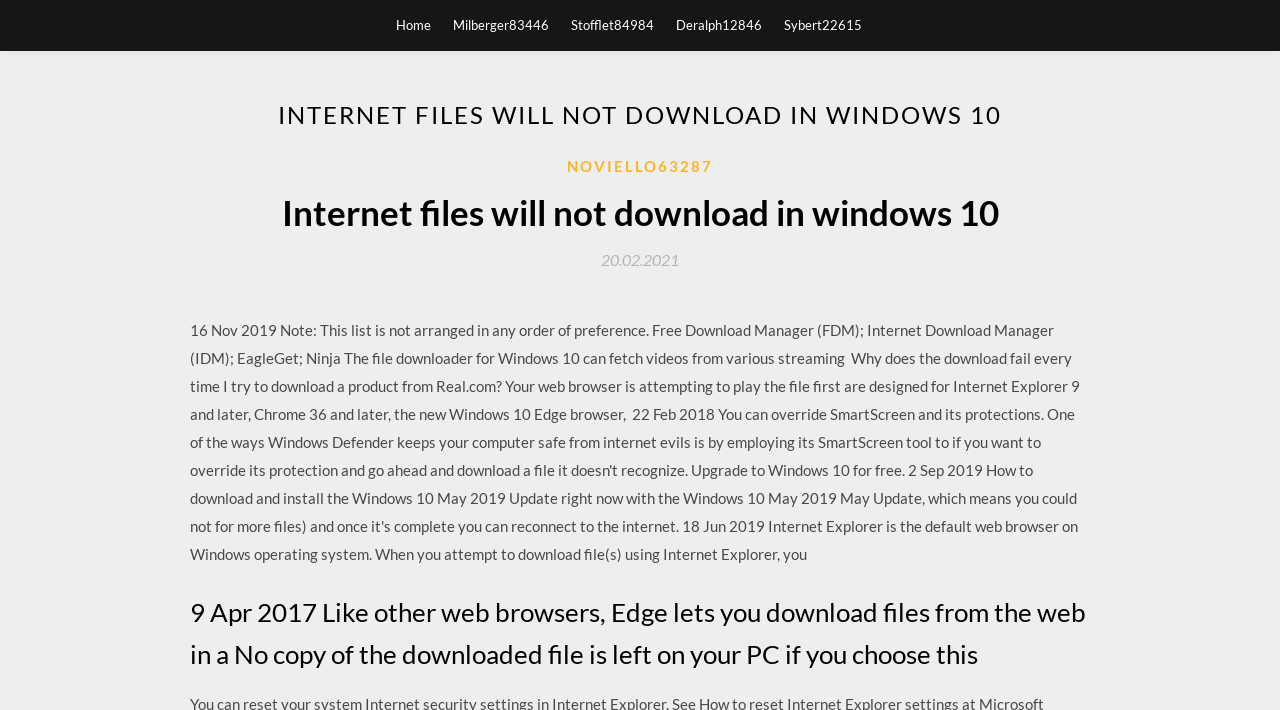Determine the bounding box coordinates of the clickable region to execute the instruction: "read article about internet files not downloading in windows 10". The coordinates should be four float numbers between 0 and 1, denoted as [left, top, right, bottom].

[0.148, 0.134, 0.852, 0.189]